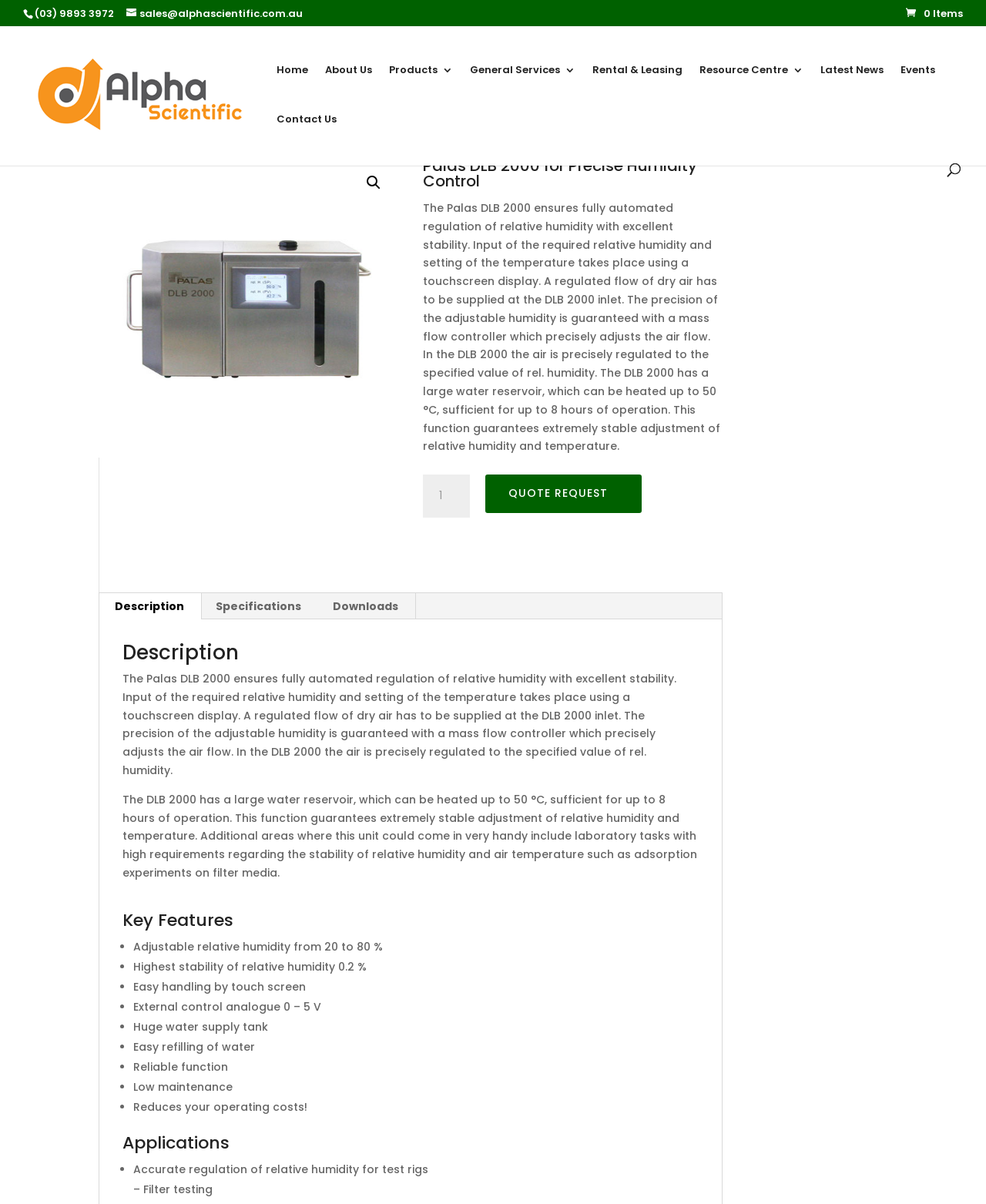Using the provided description: "alt="palas dlb 2000" title="Palas-DLB-2000"", find the bounding box coordinates of the corresponding UI element. The output should be four float numbers between 0 and 1, in the format [left, top, right, bottom].

[0.1, 0.131, 0.404, 0.38]